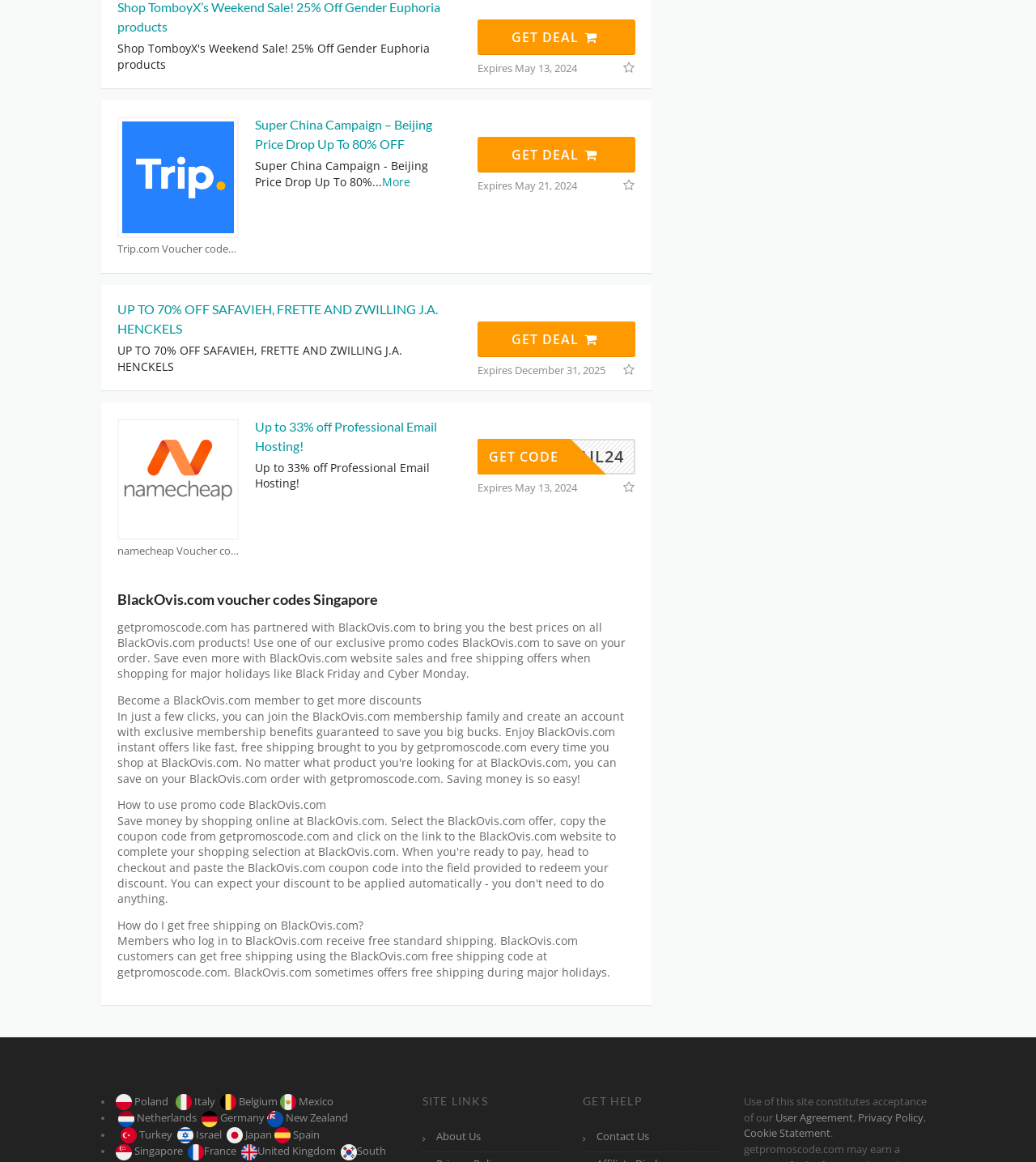Determine the bounding box coordinates for the area that should be clicked to carry out the following instruction: "Visit Typesetterer".

None